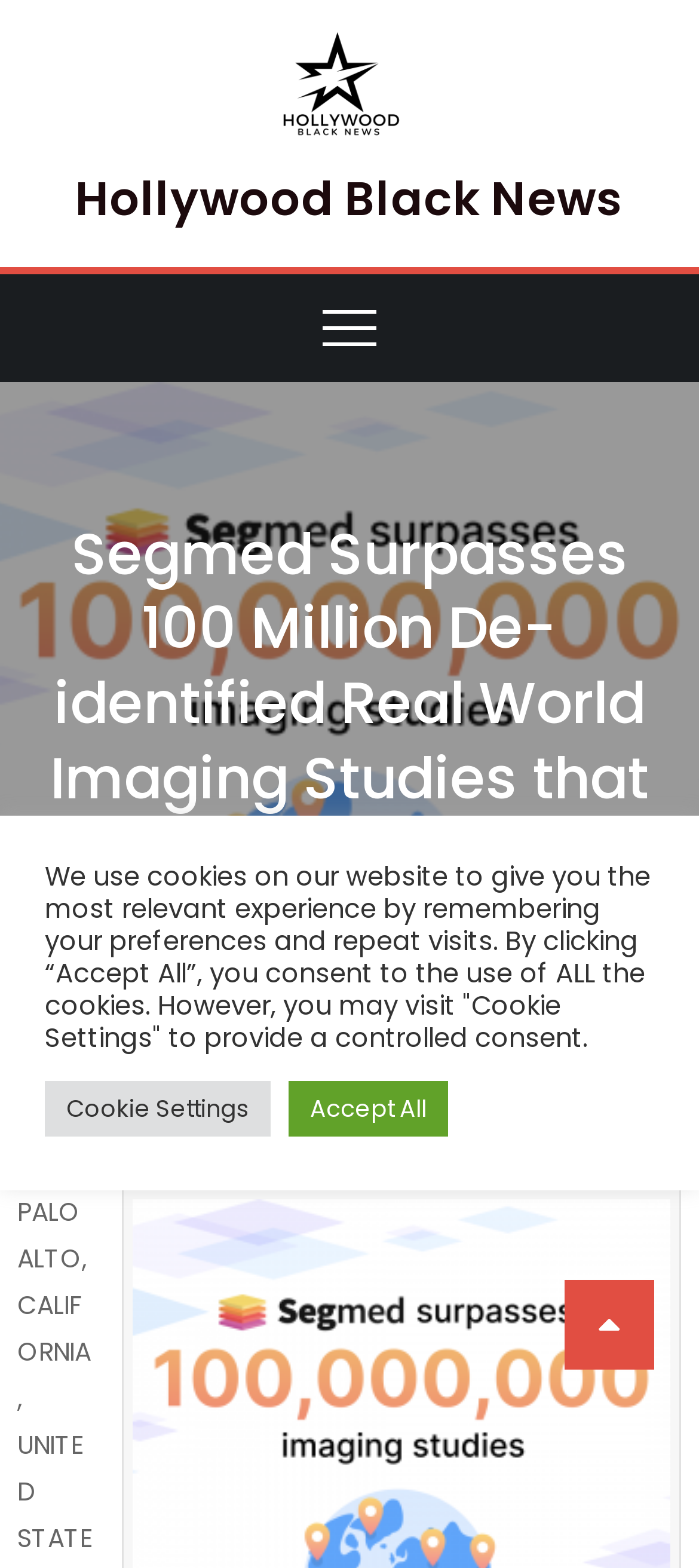Identify and provide the main heading of the webpage.

Hollywood Black News